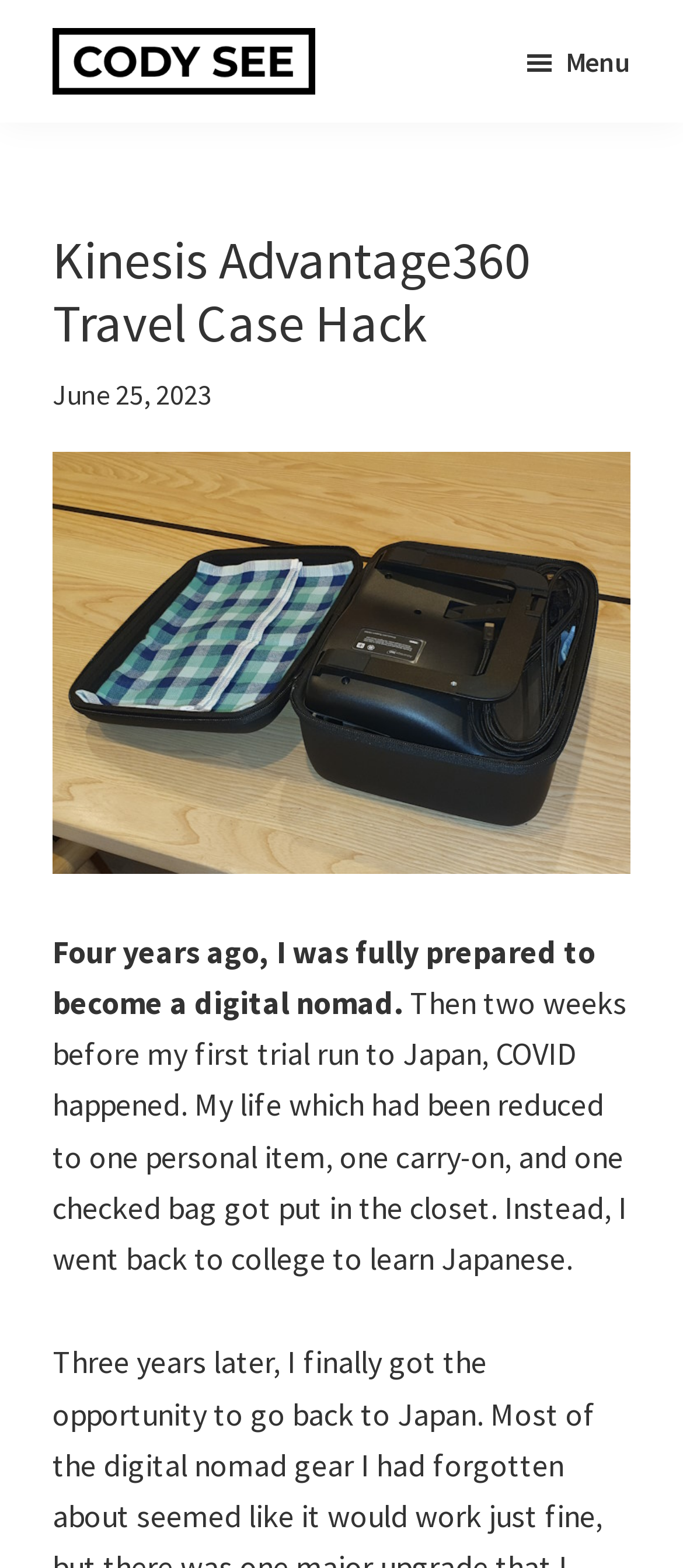Identify the webpage's primary heading and generate its text.

Kinesis Advantage360 Travel Case Hack